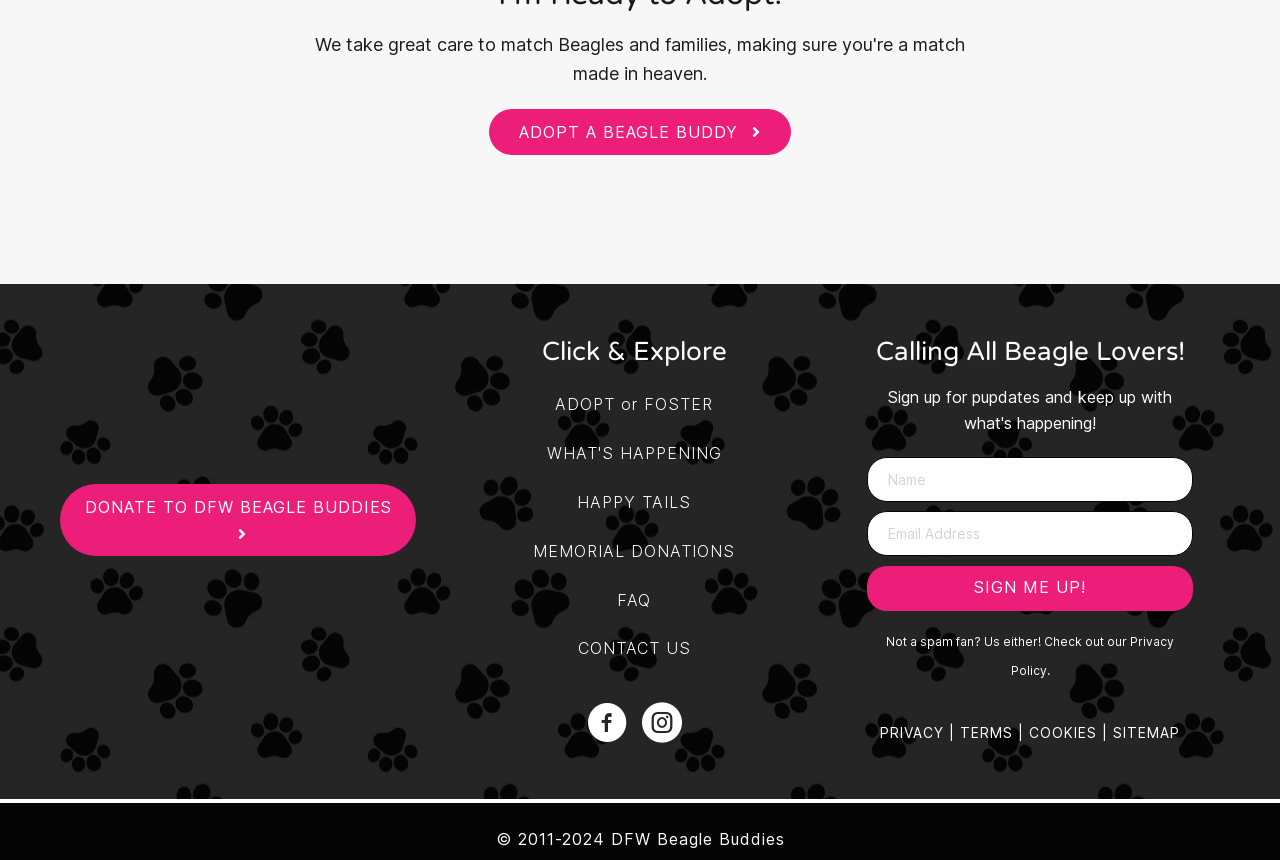Please respond to the question using a single word or phrase:
What is the name of the organization?

DFW Beagle Buddies